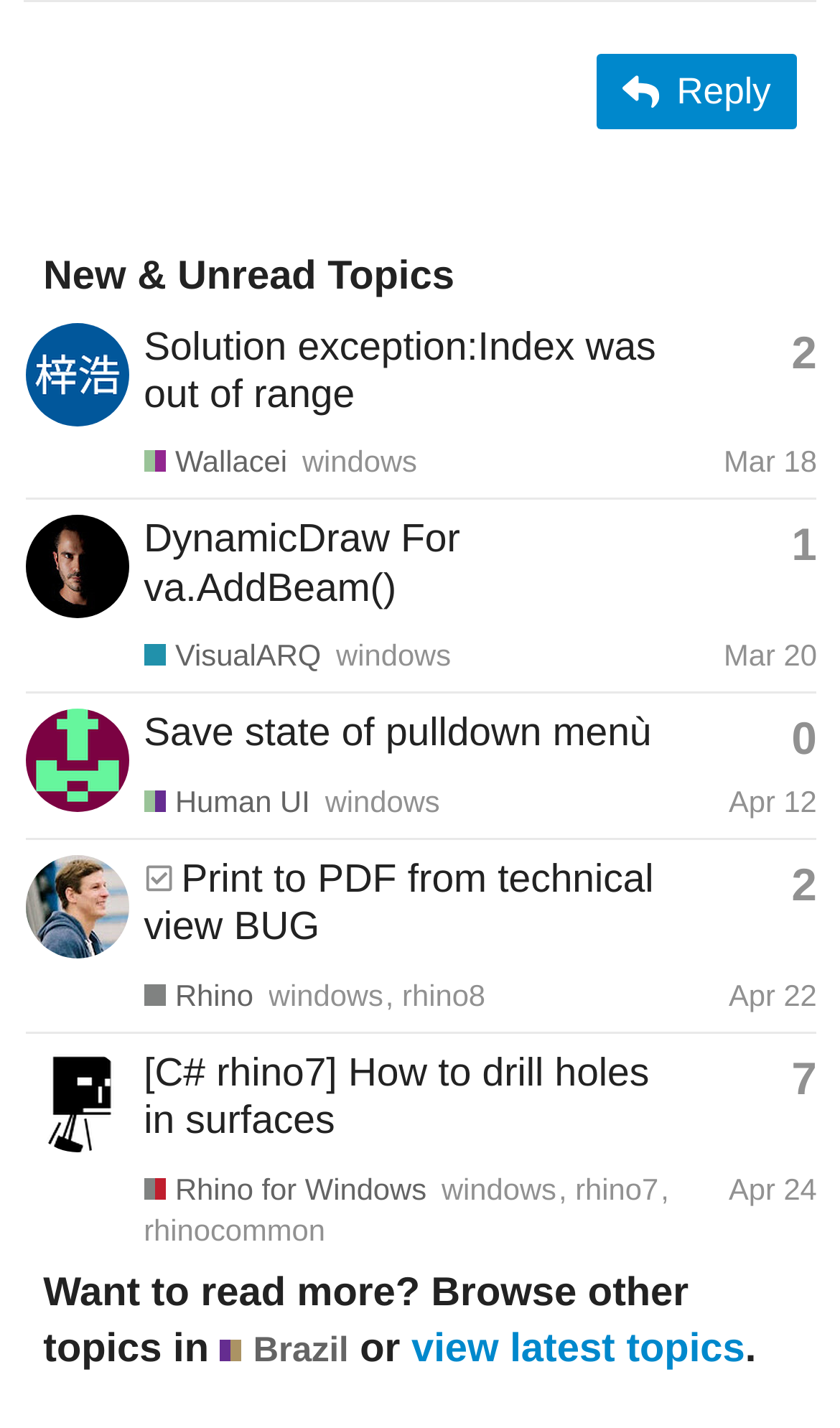Determine the bounding box coordinates of the clickable element to achieve the following action: 'Read more about VisualARQ'. Provide the coordinates as four float values between 0 and 1, formatted as [left, top, right, bottom].

[0.171, 0.447, 0.382, 0.472]